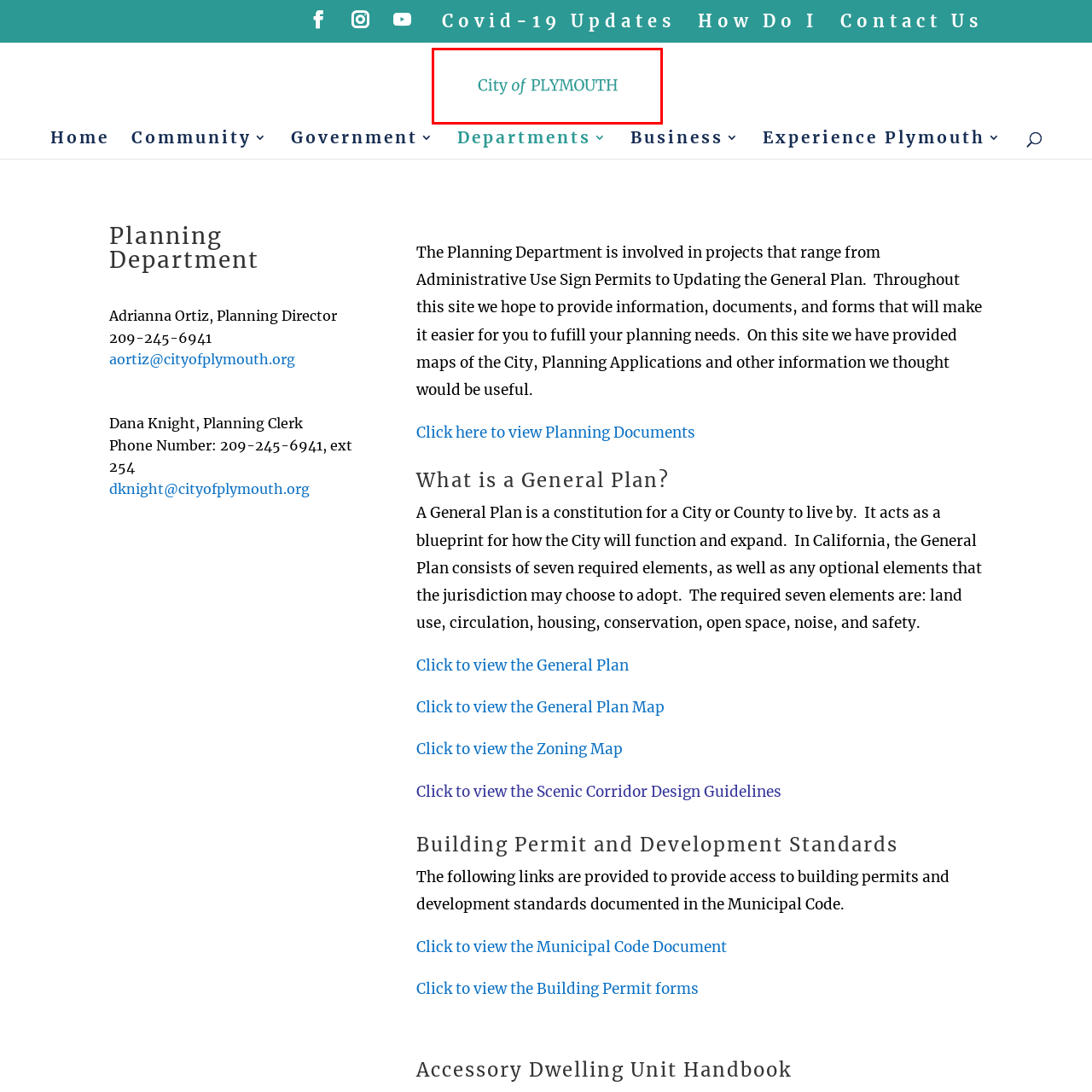Look at the image inside the red boundary and respond to the question with a single word or phrase: What is the purpose of the visual element?

To establish the city's presence